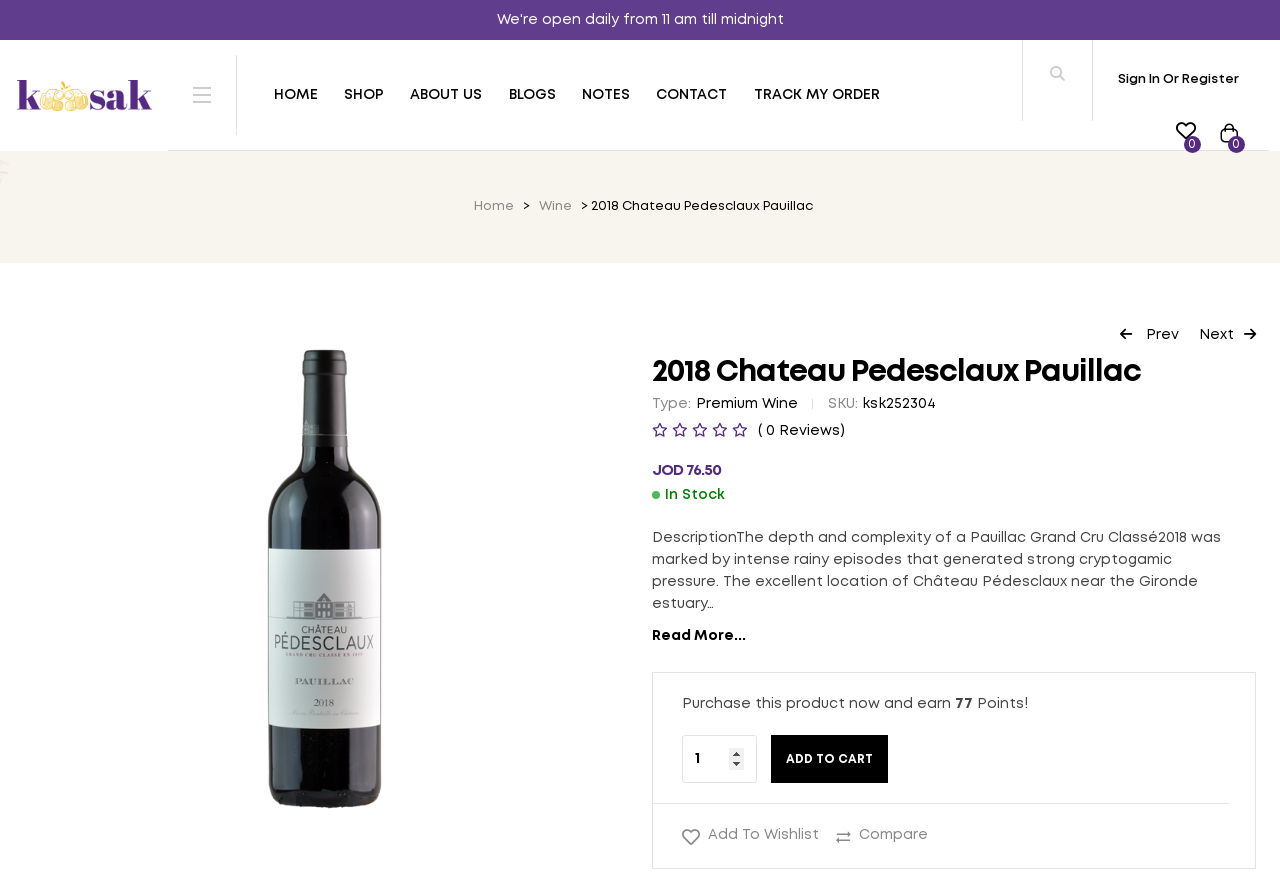Could you indicate the bounding box coordinates of the region to click in order to complete this instruction: "Click on the logo".

[0.013, 0.09, 0.118, 0.124]